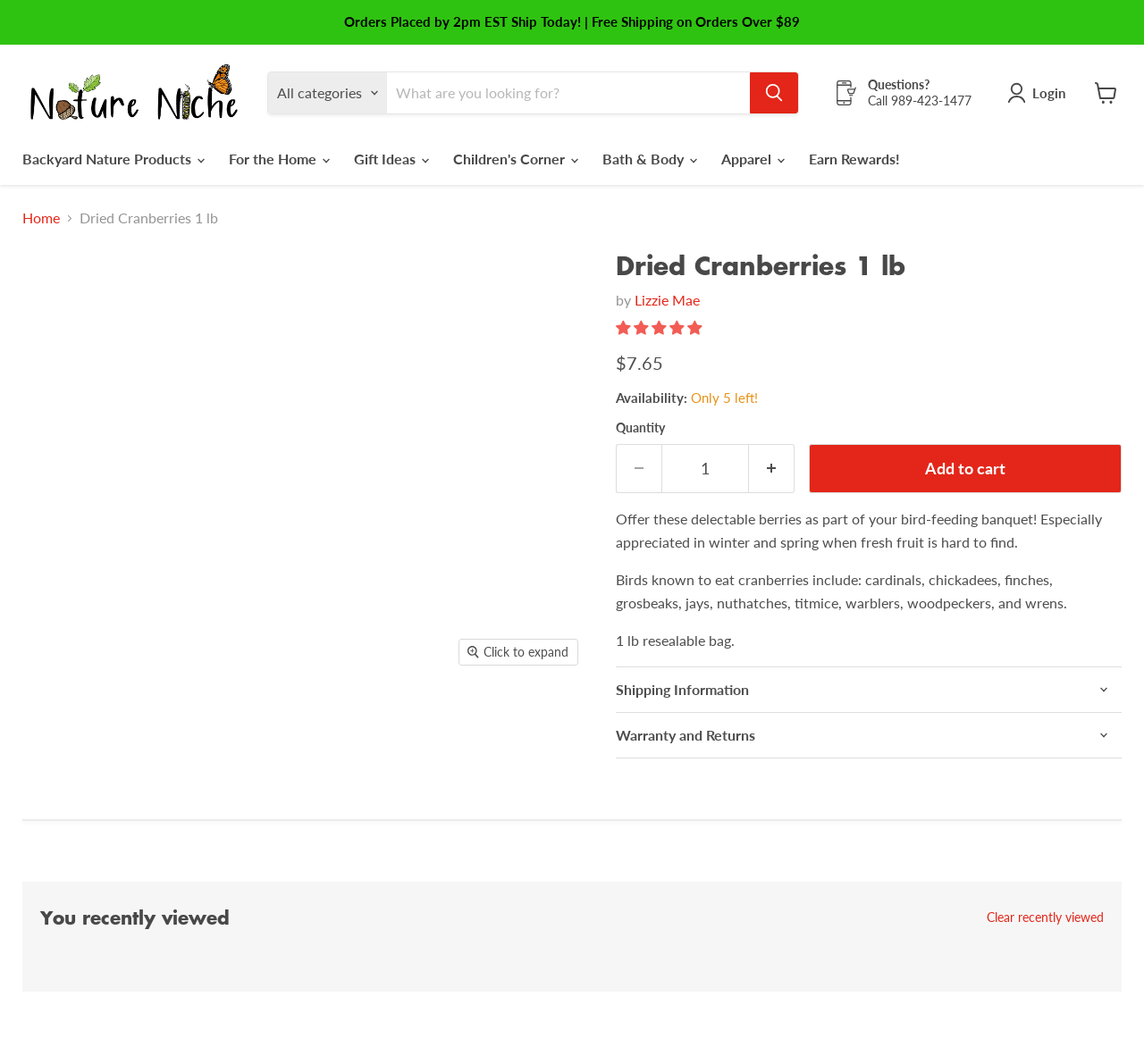Summarize the webpage in an elaborate manner.

This webpage is about a product called "Dried Cranberries 1 lb" from Nature Niche. At the top, there is a navigation menu with several categories, including "Backyard Nature Products", "For the Home", "Gift Ideas", and more. Below the navigation menu, there is a search bar with a combobox and a textbox to input search queries.

On the left side, there is a breadcrumb navigation showing the current page's location, with links to "Home" and the current product page. The main content of the page is an article about the product, featuring a large image of the dried cranberries and a brief description of the product.

The product description is divided into sections, including a heading with the product name, a section with the product's price and availability, and a section with a brief product description. The product description mentions that the dried cranberries are a great addition to a bird-feeding banquet, especially during winter and spring when fresh fruit is scarce. It also lists the types of birds that eat cranberries.

Below the product description, there are buttons to decrease or increase the quantity of the product, as well as an "Add to cart" button. There are also two disclosure triangles that expand to show shipping information and warranty and returns details.

At the bottom of the page, there is a section titled "Recently viewed products" with a heading and a button to clear the recently viewed products list.